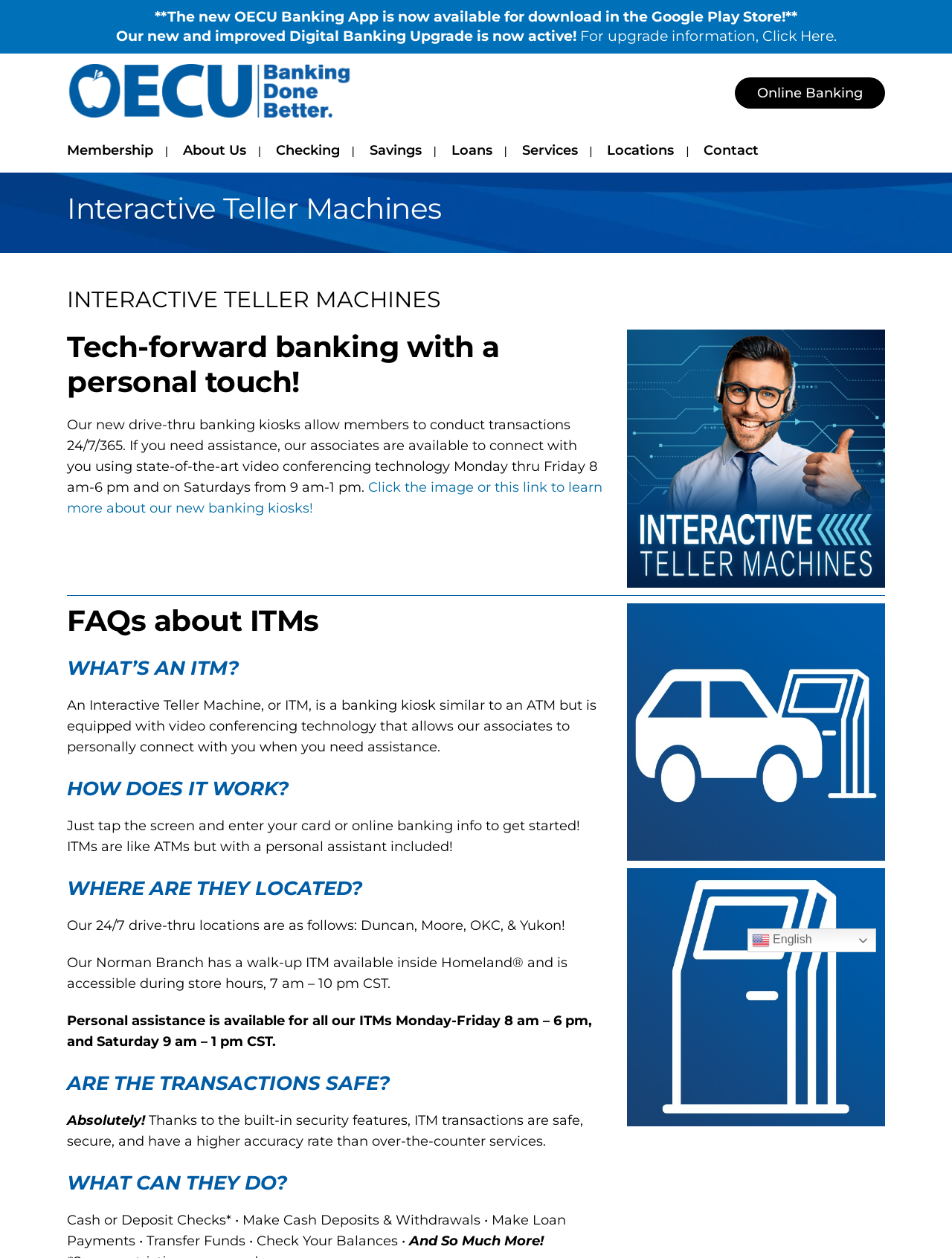Extract the primary headline from the webpage and present its text.

Interactive Teller Machines